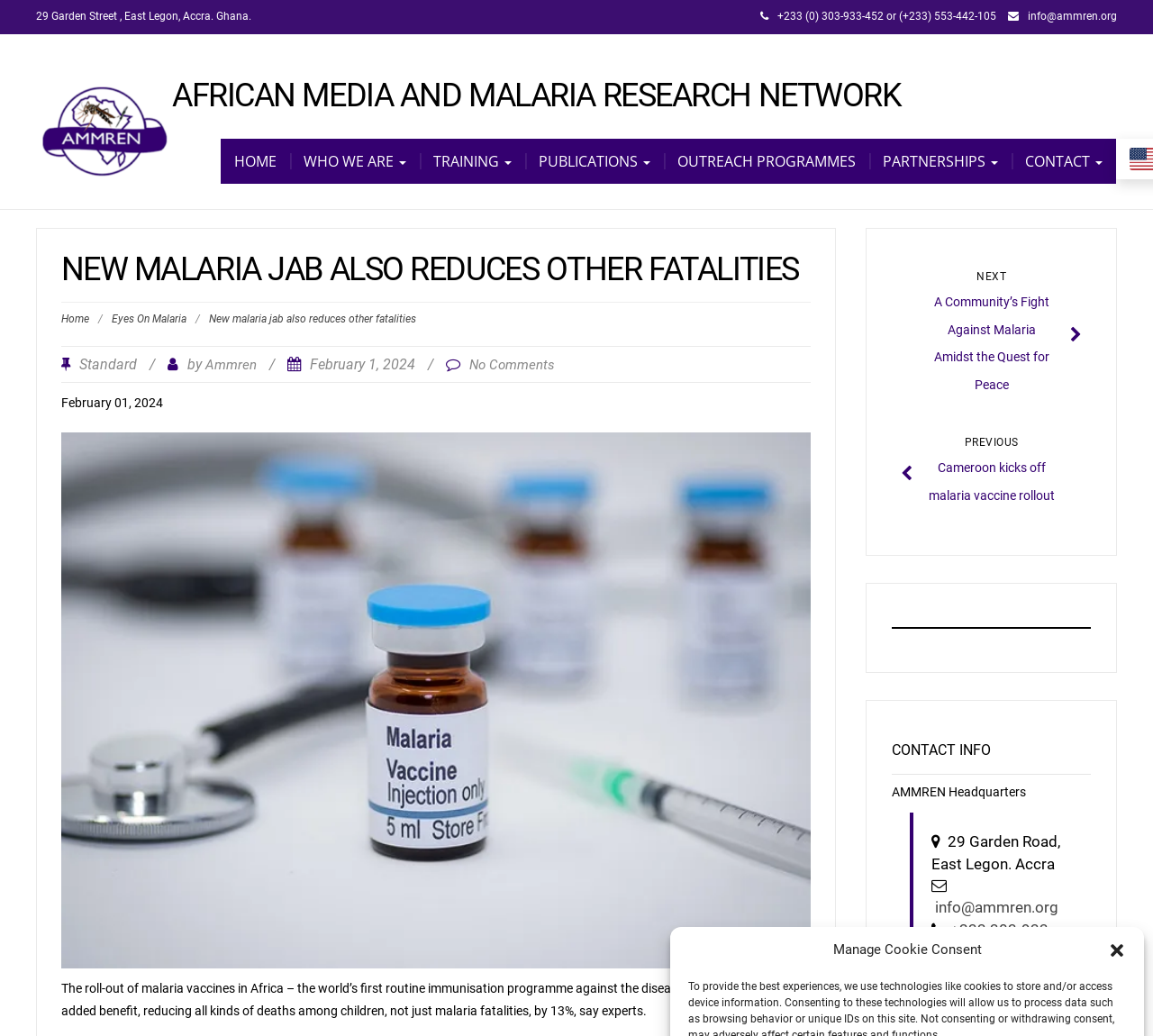Specify the bounding box coordinates of the area to click in order to execute this command: 'Read the next article about A Community’s Fight Against Malaria'. The coordinates should consist of four float numbers ranging from 0 to 1, and should be formatted as [left, top, right, bottom].

[0.774, 0.245, 0.946, 0.405]